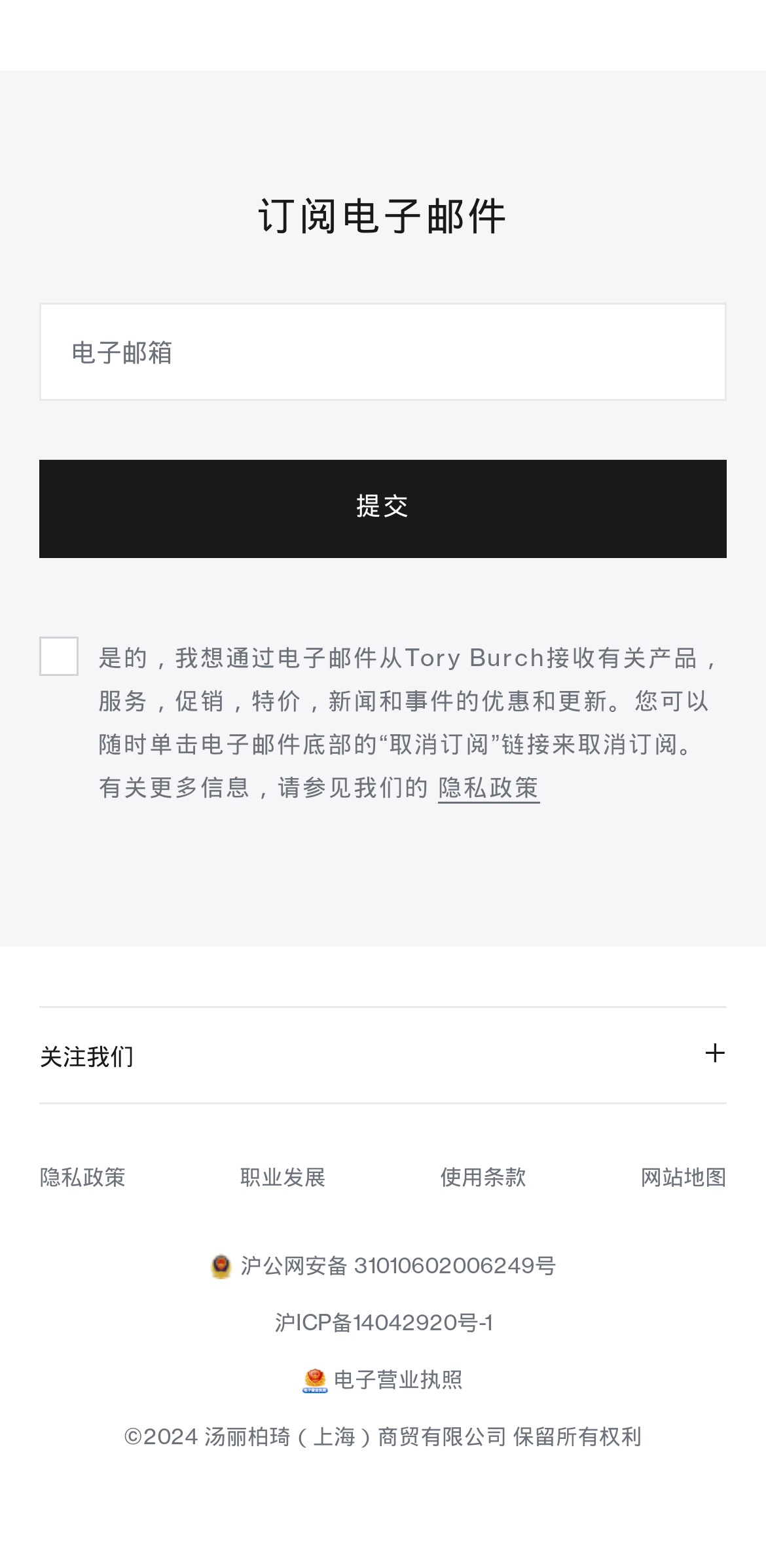What is the purpose of the email subscription?
Look at the image and respond with a one-word or short-phrase answer.

Receive updates from Tory Burch